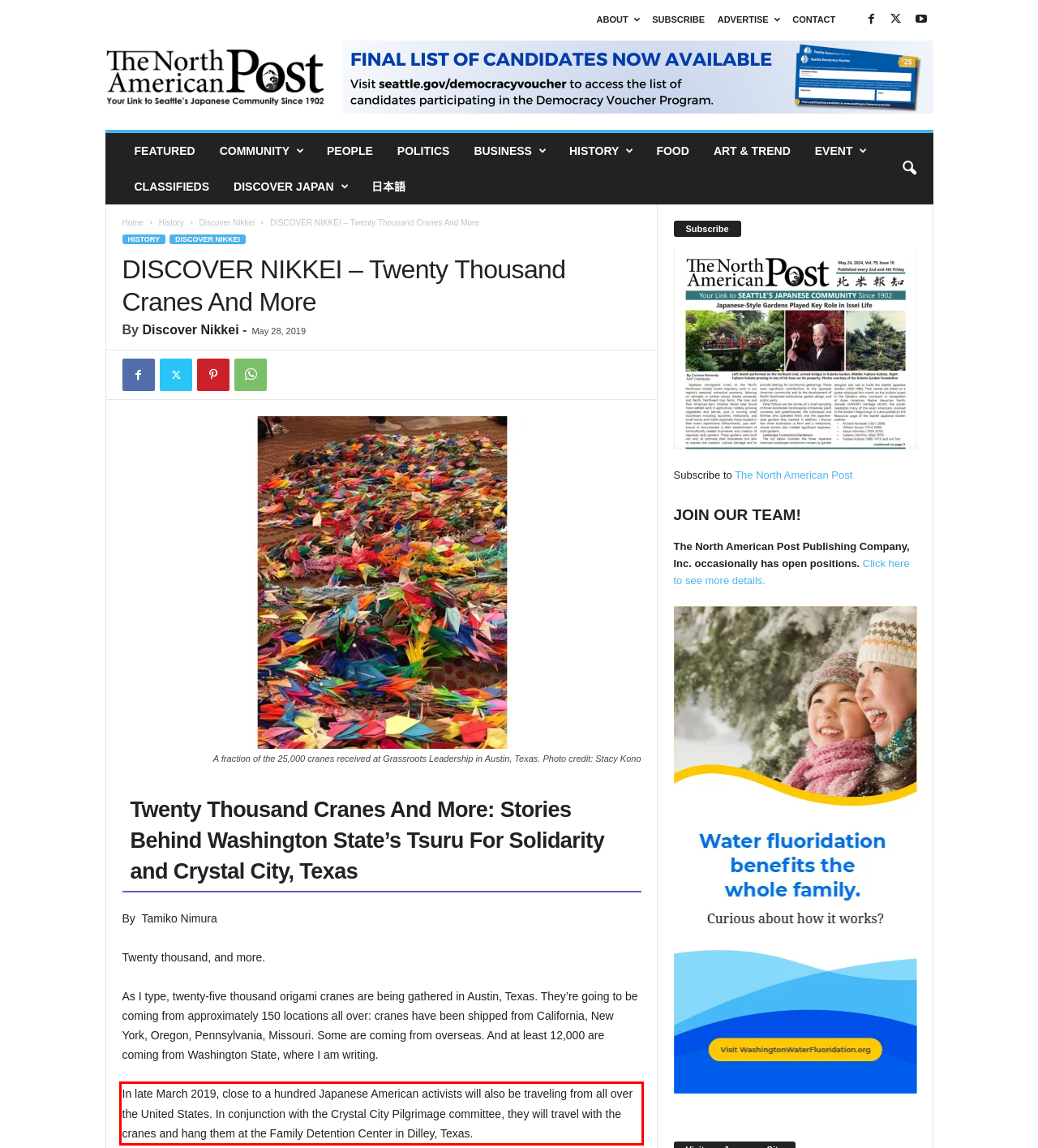Identify and extract the text within the red rectangle in the screenshot of the webpage.

In late March 2019, close to a hundred Japanese American activists will also be traveling from all over the United States. In conjunction with the Crystal City Pilgrimage committee, they will travel with the cranes and hang them at the Family Detention Center in Dilley, Texas.